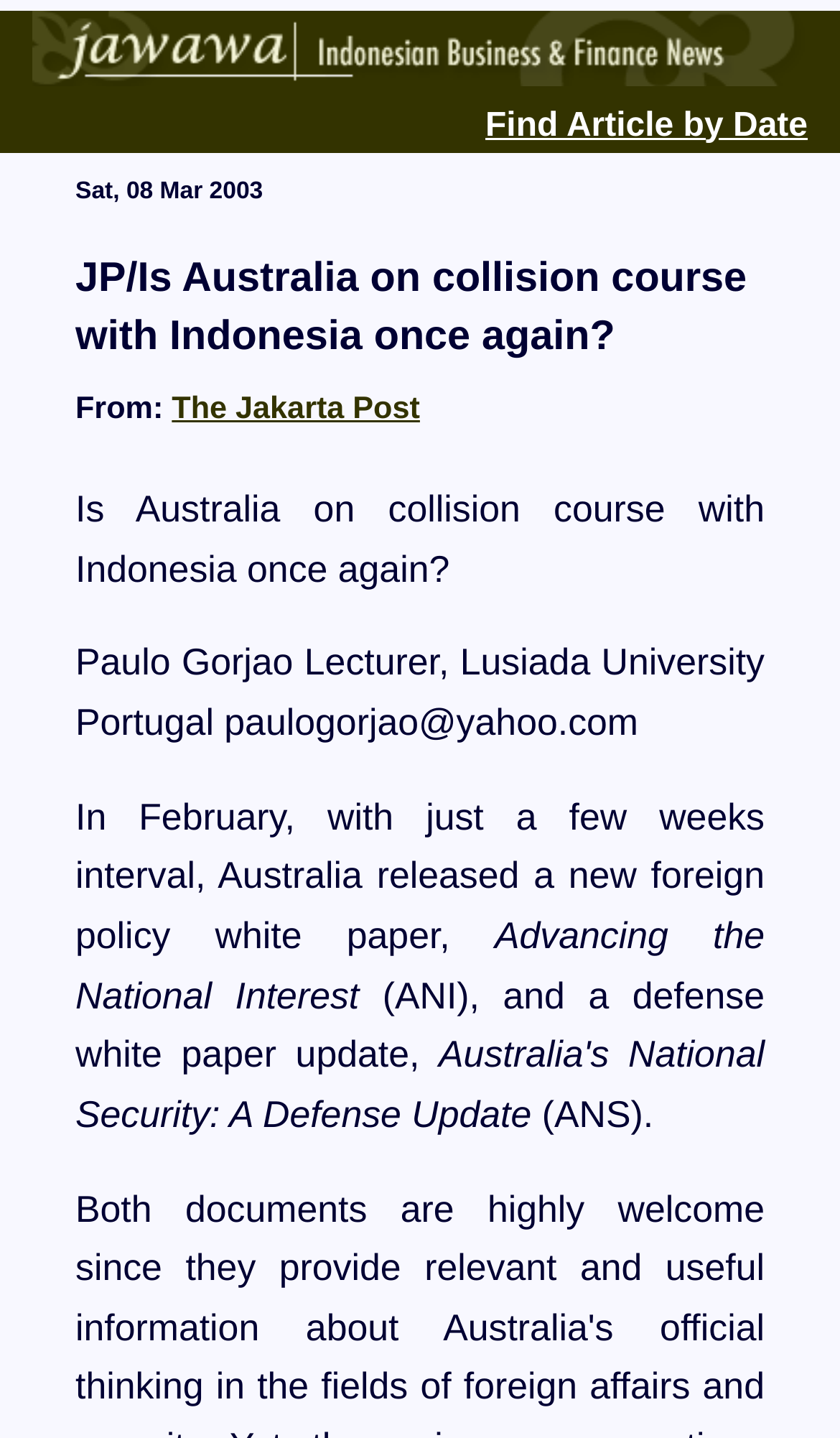Based on the description "The Jakarta Post", find the bounding box of the specified UI element.

[0.205, 0.273, 0.5, 0.297]